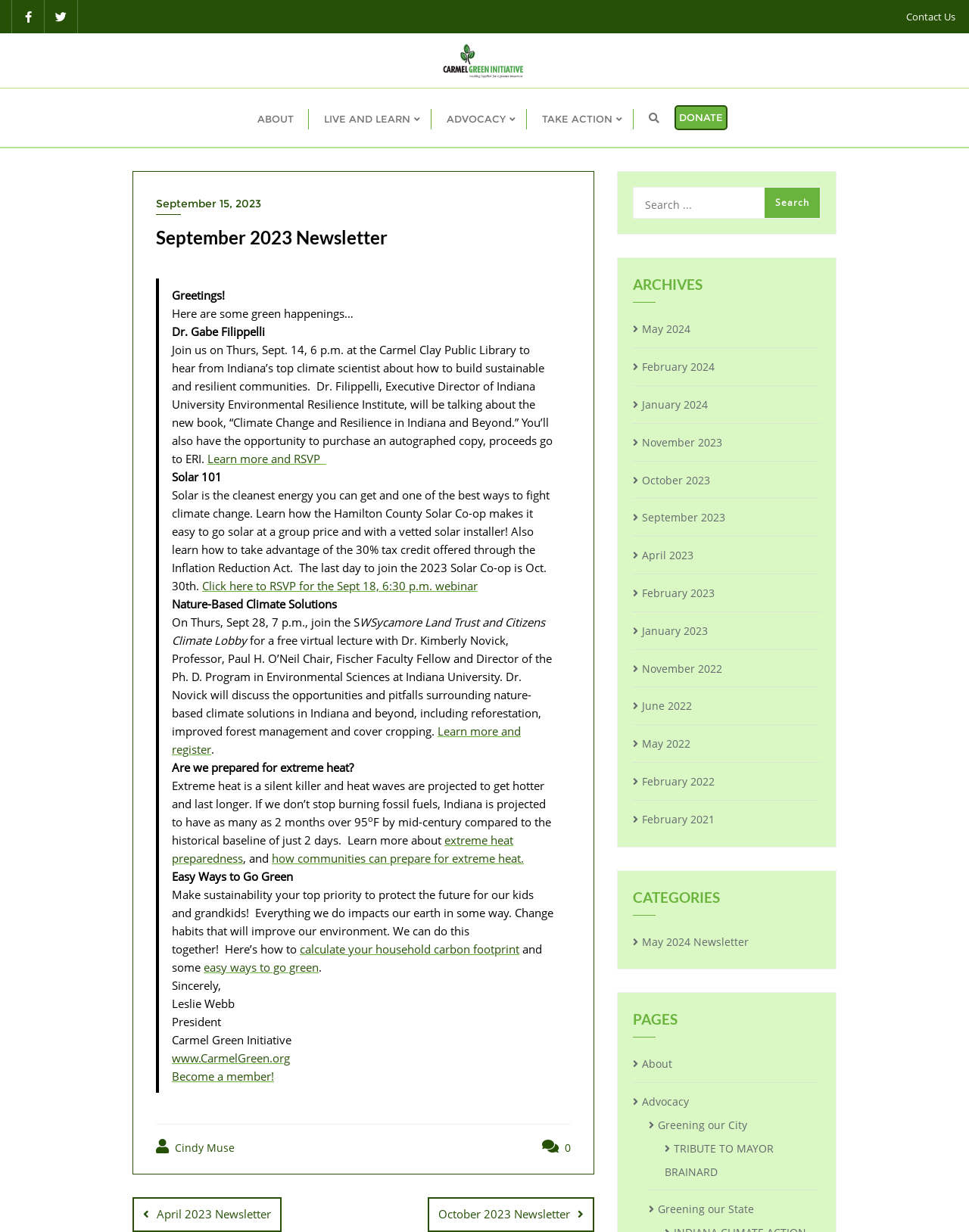Please study the image and answer the question comprehensively:
What is the deadline to join the 2023 Solar Co-op?

The answer can be found in the section about the Hamilton County Solar Co-op, where it is mentioned that the last day to join the 2023 Solar Co-op is Oct. 30th.